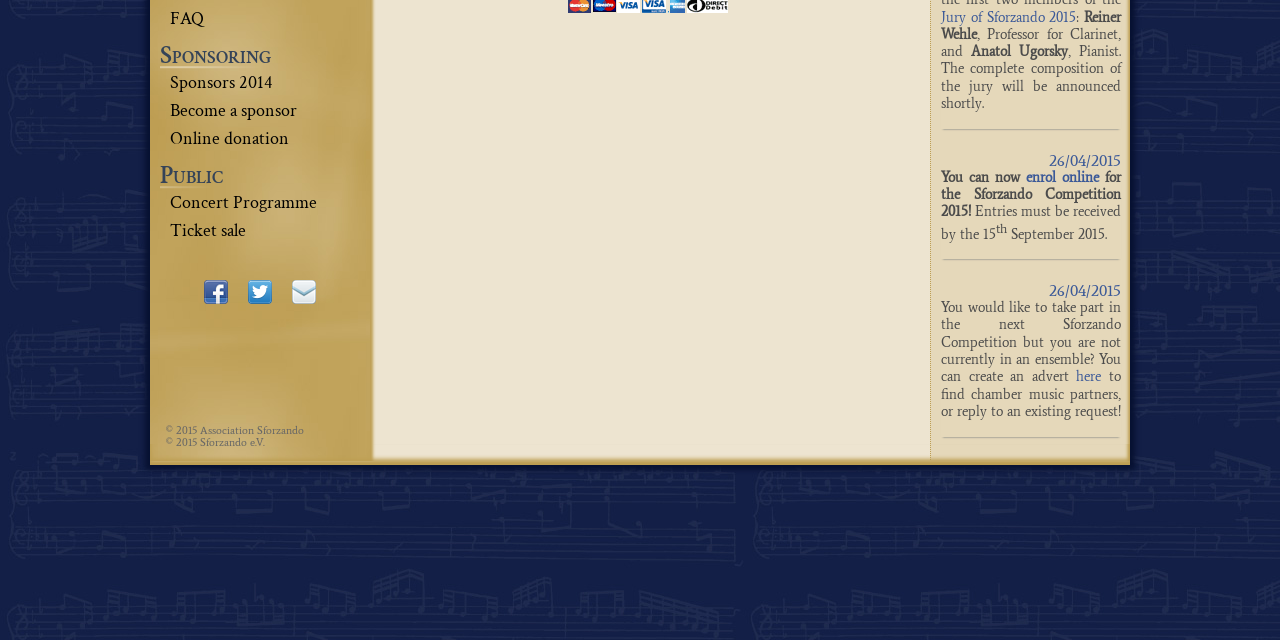Determine the bounding box for the UI element as described: "here". The coordinates should be represented as four float numbers between 0 and 1, formatted as [left, top, right, bottom].

[0.841, 0.574, 0.86, 0.602]